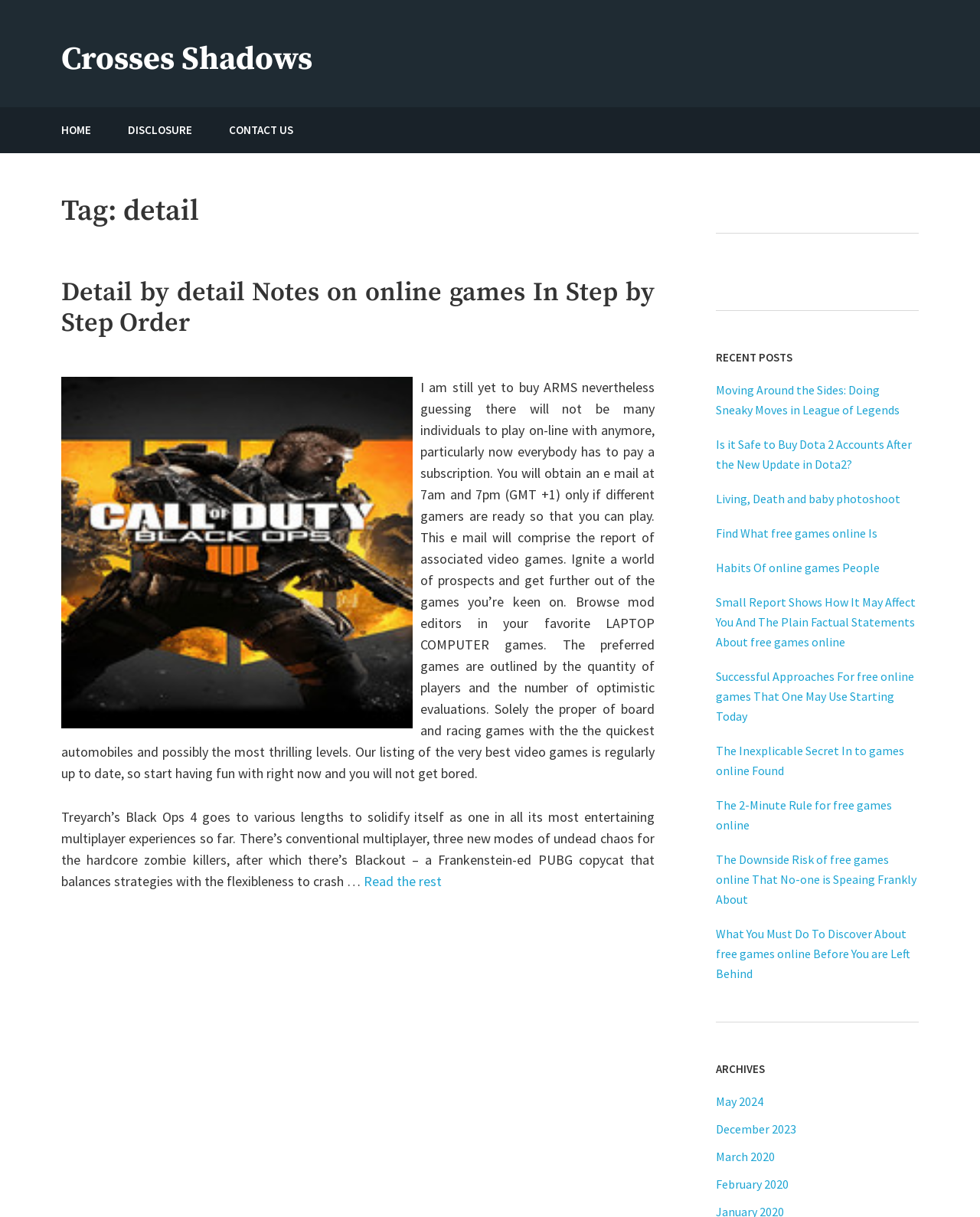Please locate the bounding box coordinates of the region I need to click to follow this instruction: "Read the article 'Detail by detail Notes on online games In Step by Step Order'".

[0.062, 0.227, 0.668, 0.279]